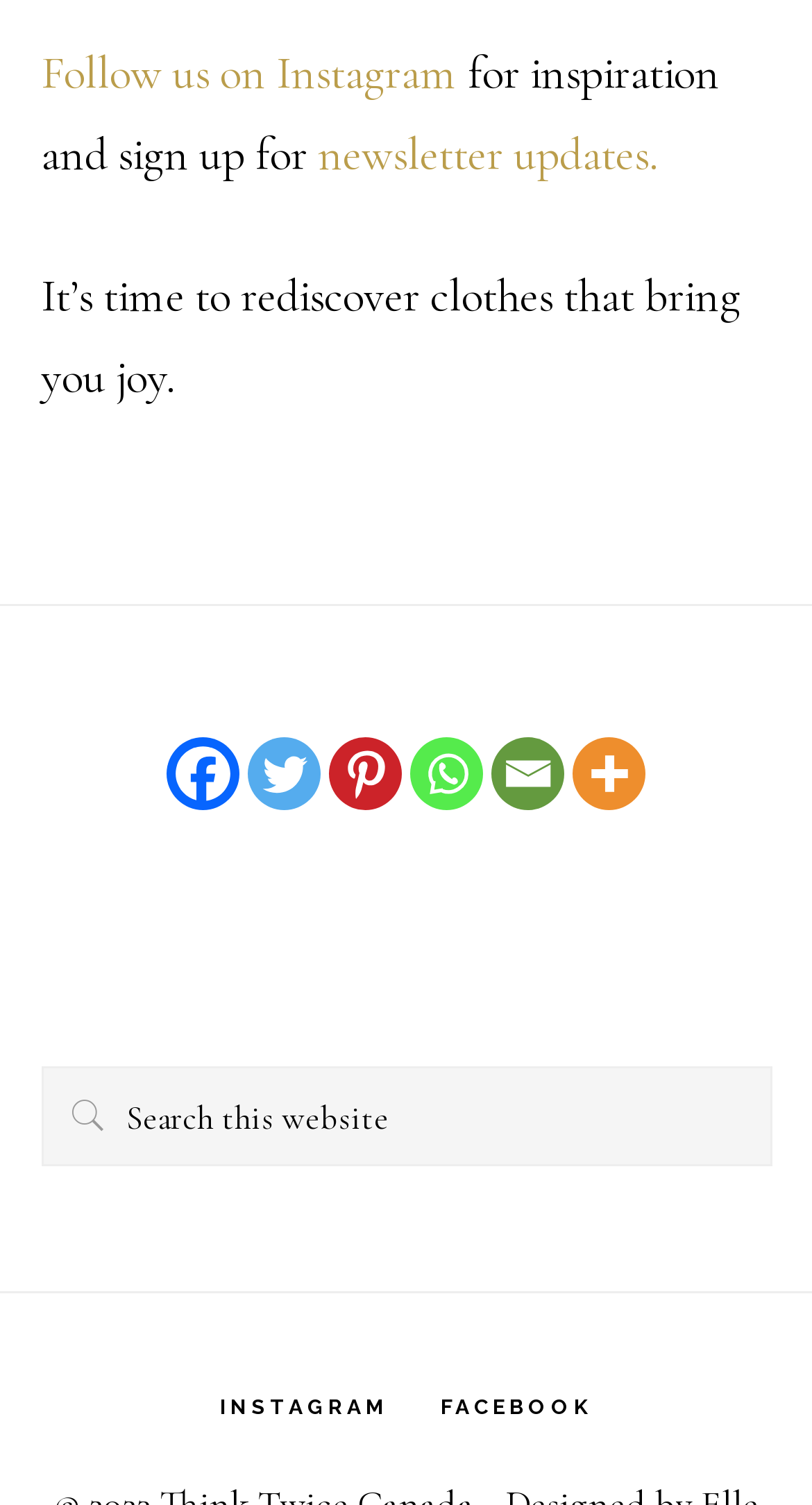Please indicate the bounding box coordinates for the clickable area to complete the following task: "Go to Facebook". The coordinates should be specified as four float numbers between 0 and 1, i.e., [left, top, right, bottom].

[0.205, 0.49, 0.295, 0.538]